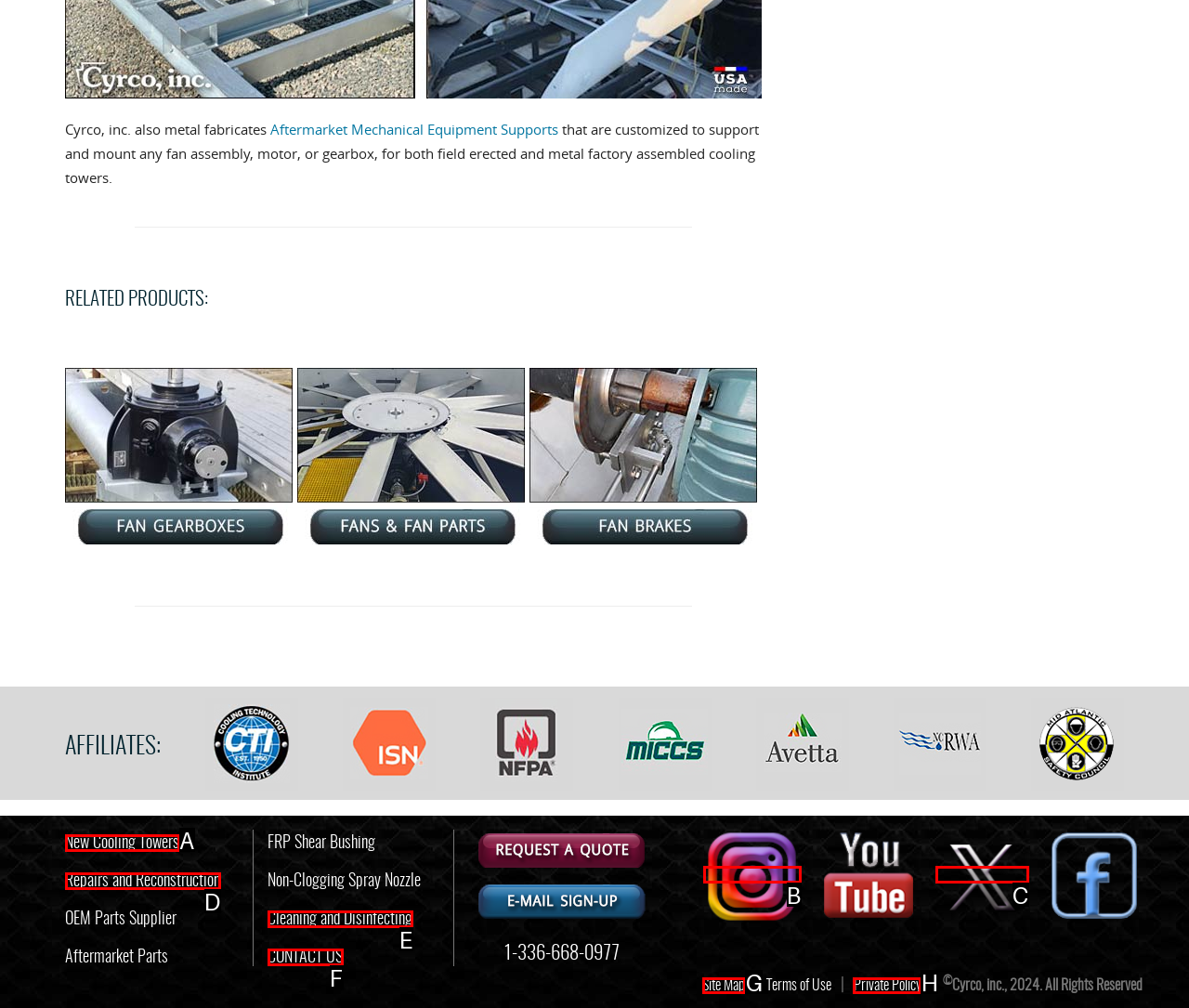From the available options, which lettered element should I click to complete this task: Check the site map?

G